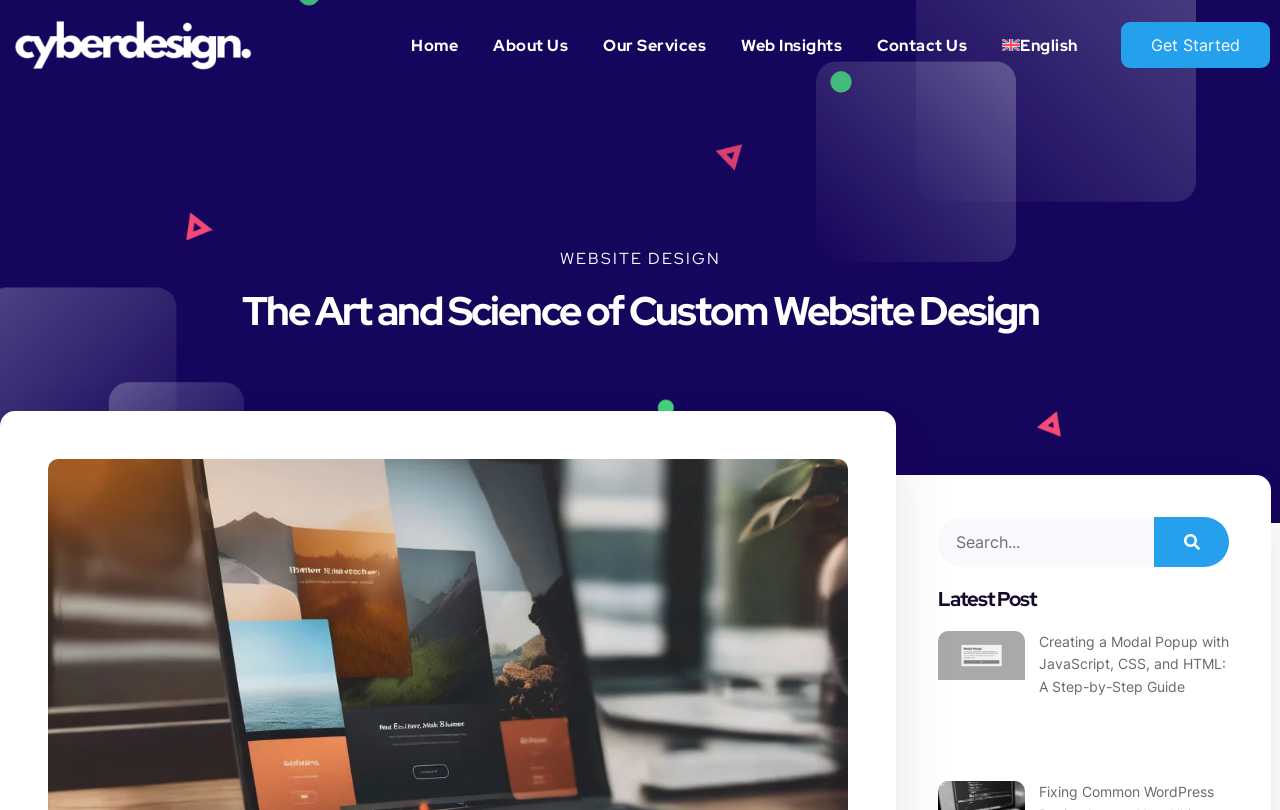Please find the bounding box coordinates of the element's region to be clicked to carry out this instruction: "Go to Home".

[0.321, 0.023, 0.358, 0.088]